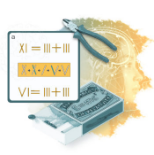How many equations are presented in the graphical representation?
Can you give a detailed and elaborate answer to the question?

The graphical representation in the foreground of the image illustrates three equations that demonstrate the simplicity of basic arithmetic using Roman numerals: 'XI = III + III', 'V = II + III', and 'X = V + V'.